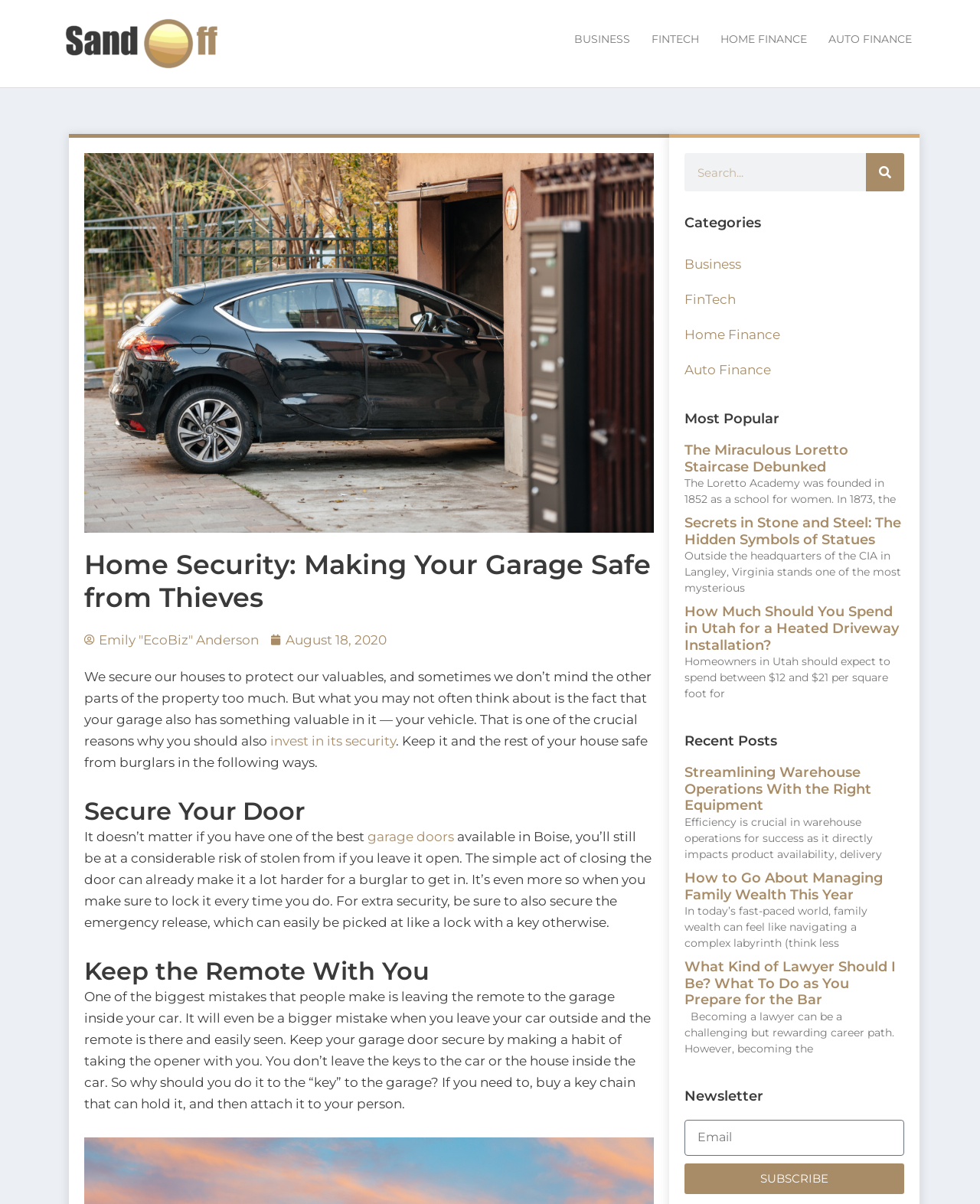Determine the coordinates of the bounding box for the clickable area needed to execute this instruction: "Subscribe to the newsletter".

[0.698, 0.966, 0.923, 0.992]